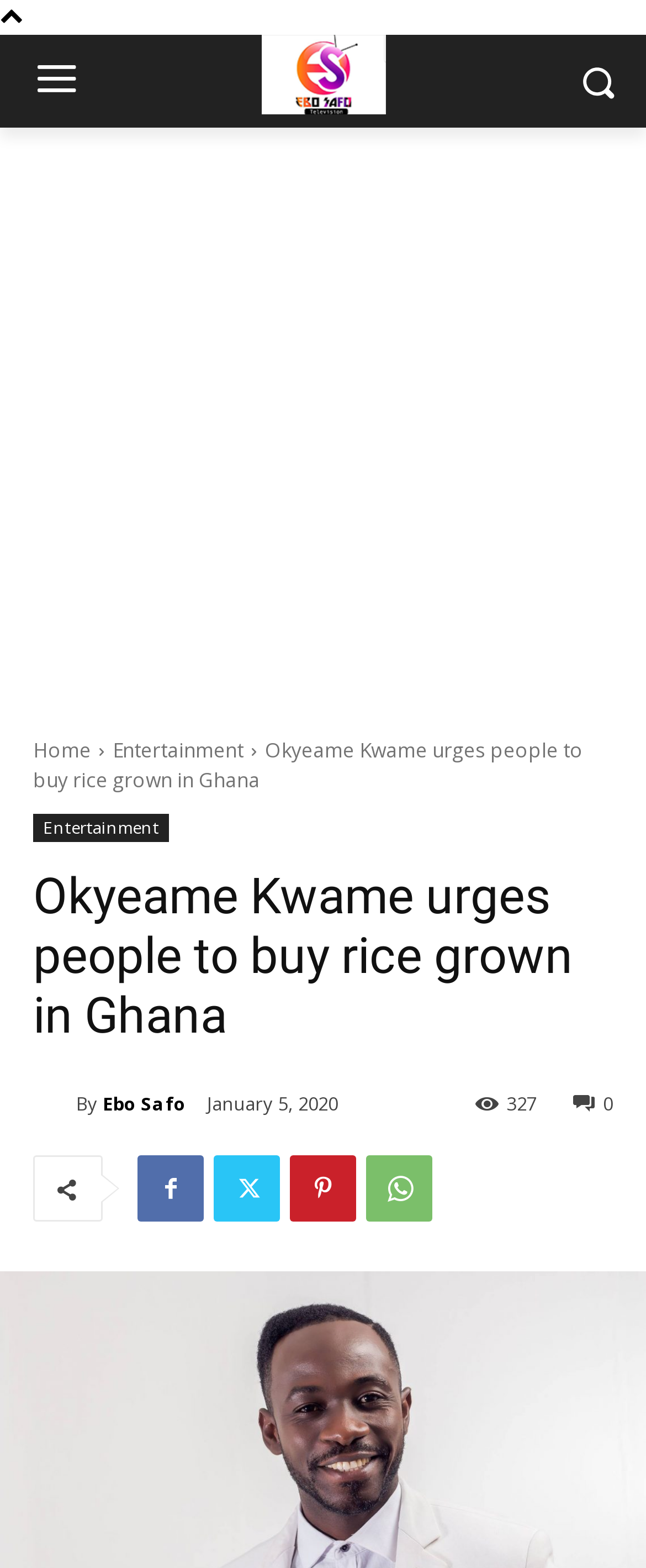Provide a short answer using a single word or phrase for the following question: 
How many views does the article have?

327